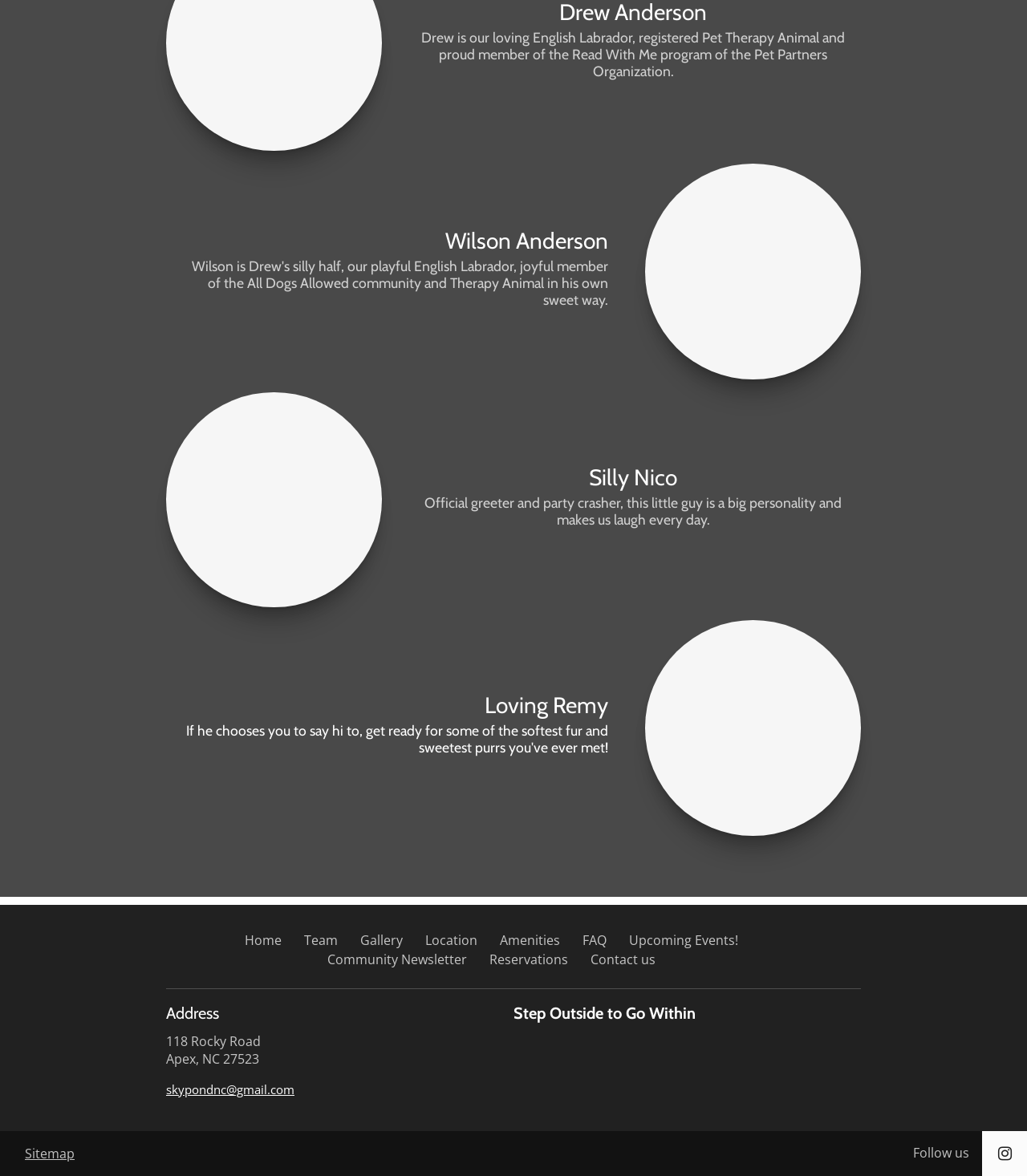Based on the image, provide a detailed response to the question:
What is the address of the location mentioned on this webpage?

I found the address by looking at the section labeled 'Address' at the bottom of the webpage, which lists the street address as 118 Rocky Road and the city, state, and zip code as Apex, NC 27523.